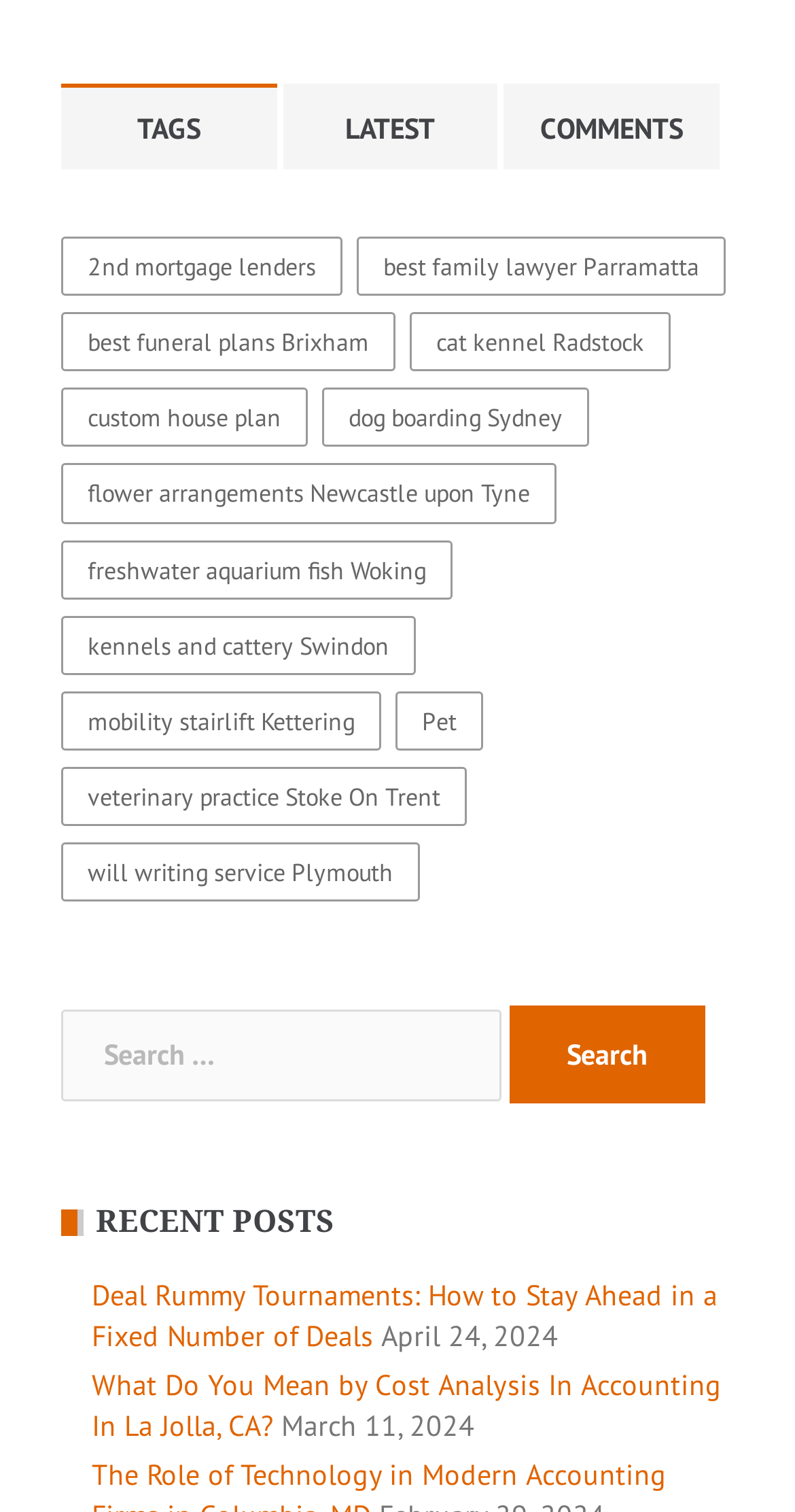How many links are there under 'RECENT POSTS'?
Please answer the question with as much detail and depth as you can.

Under the 'RECENT POSTS' heading, there are two links: 'Deal Rummy Tournaments: How to Stay Ahead in a Fixed Number of Deals' and 'What Do You Mean by Cost Analysis In Accounting In La Jolla, CA?'. These links are located below the 'RECENT POSTS' heading with bounding box coordinates of [0.115, 0.844, 0.903, 0.895] and [0.115, 0.904, 0.908, 0.955] respectively.